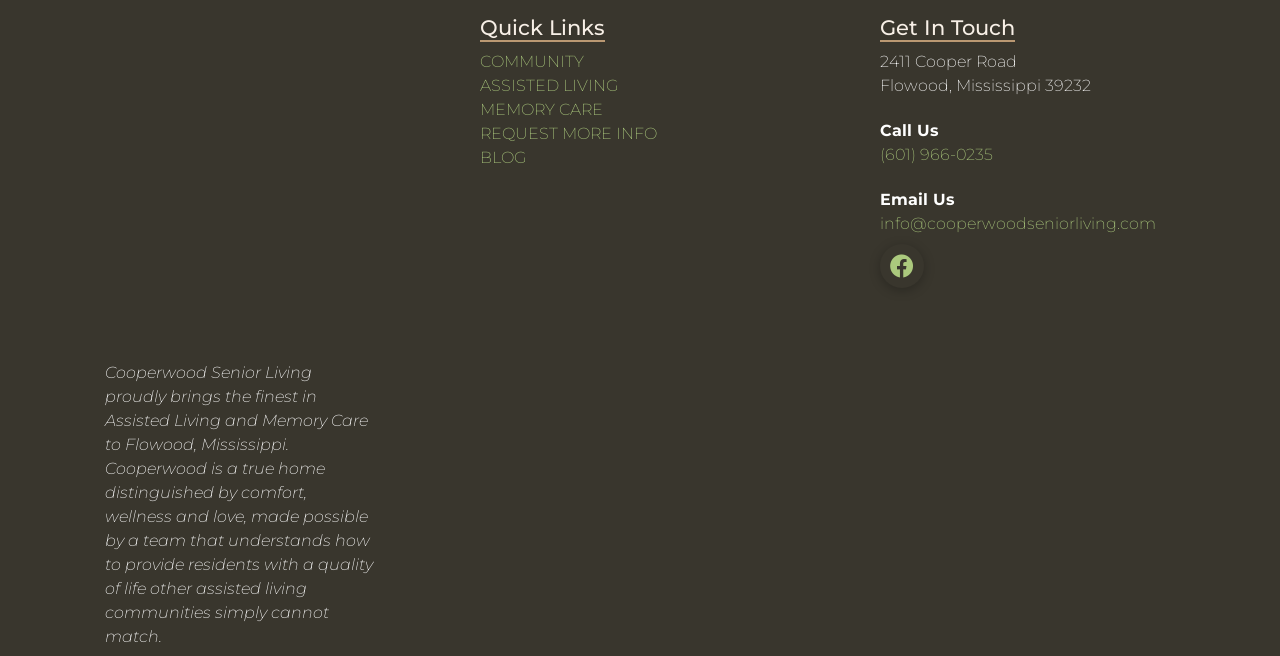Find and specify the bounding box coordinates that correspond to the clickable region for the instruction: "Request more information".

[0.375, 0.189, 0.513, 0.217]